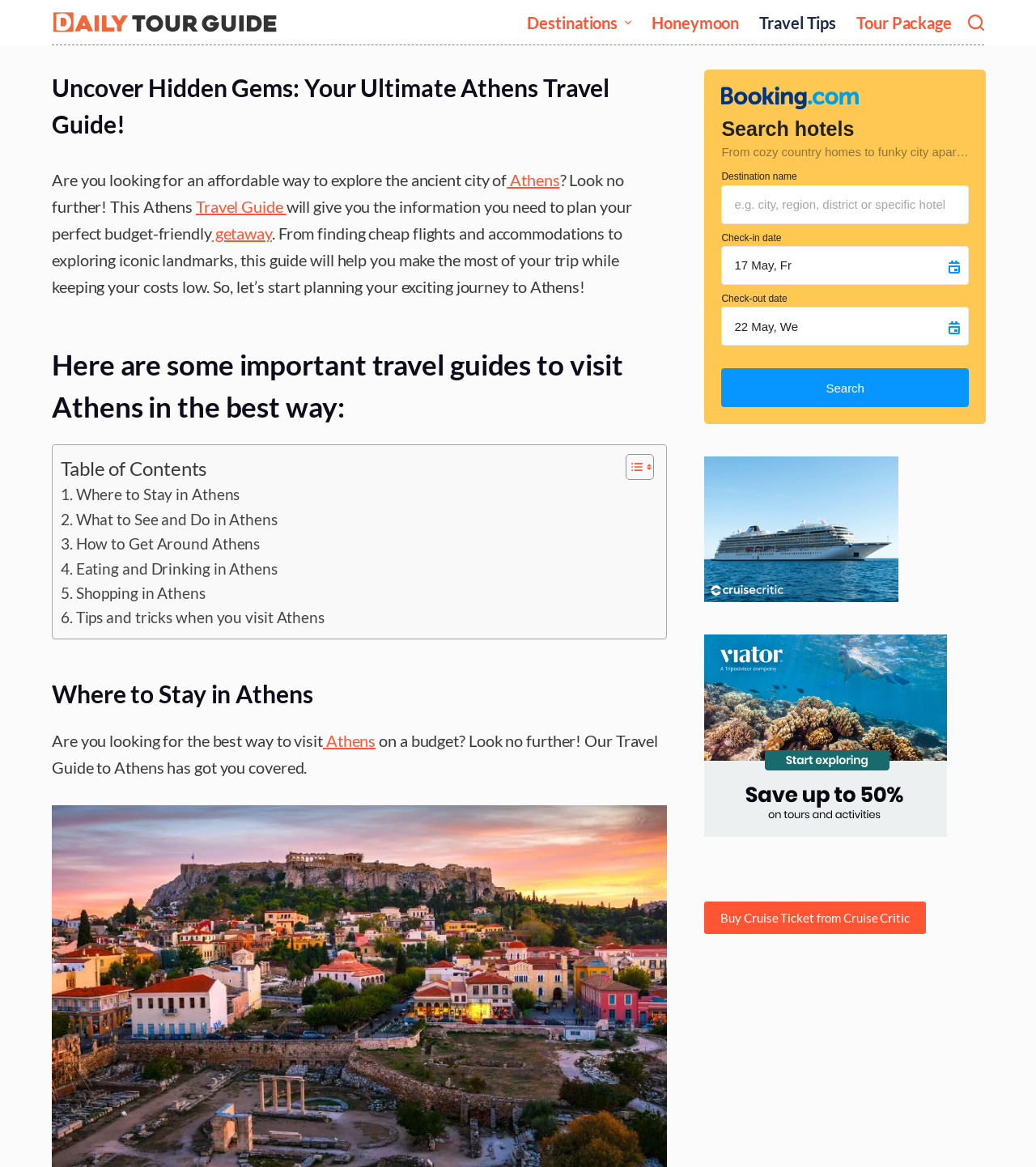What is the purpose of the search function?
Please use the image to provide a one-word or short phrase answer.

Search hotels